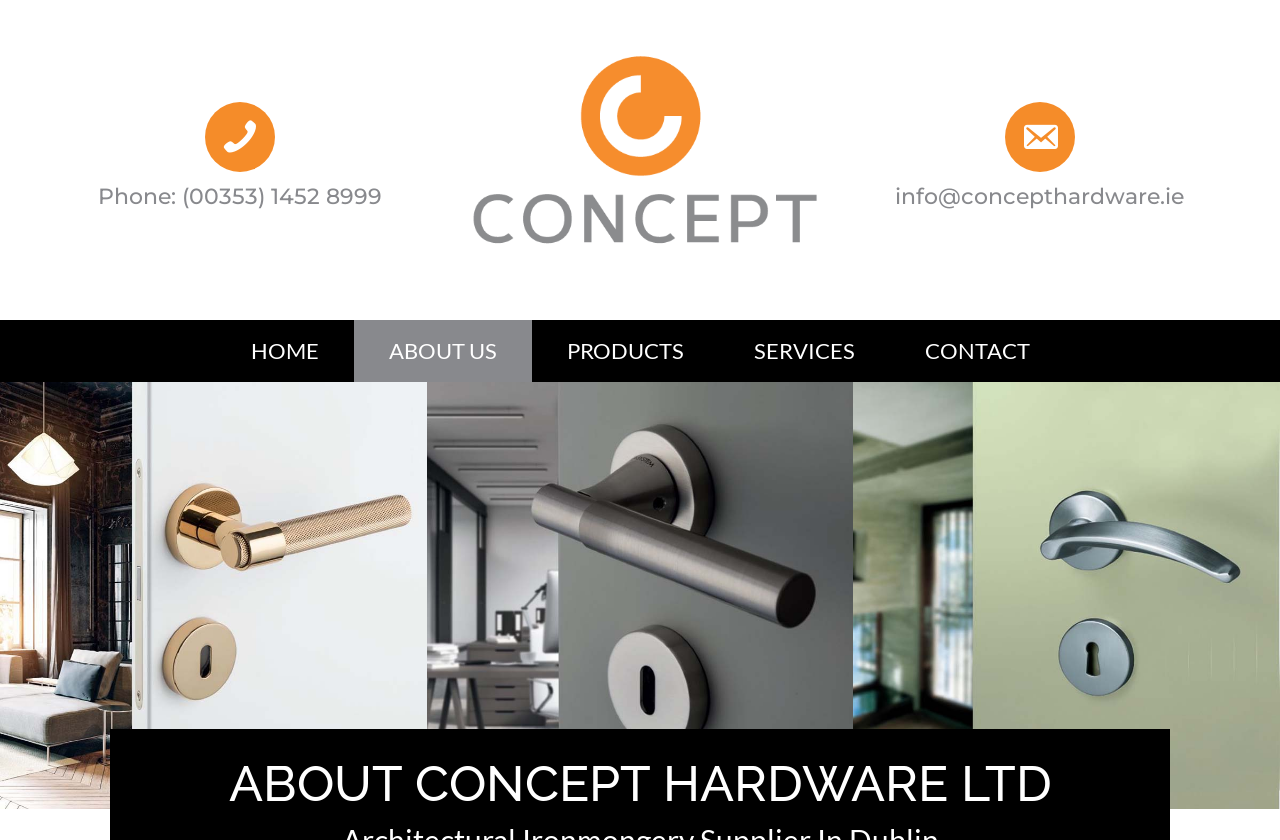How many images are on the 'About Us' page?
Please give a detailed answer to the question using the information shown in the image.

I counted the number of image elements on the page, specifically the ones with descriptions 'About1', 'About2', and 'About3', which are located below the navigation links.